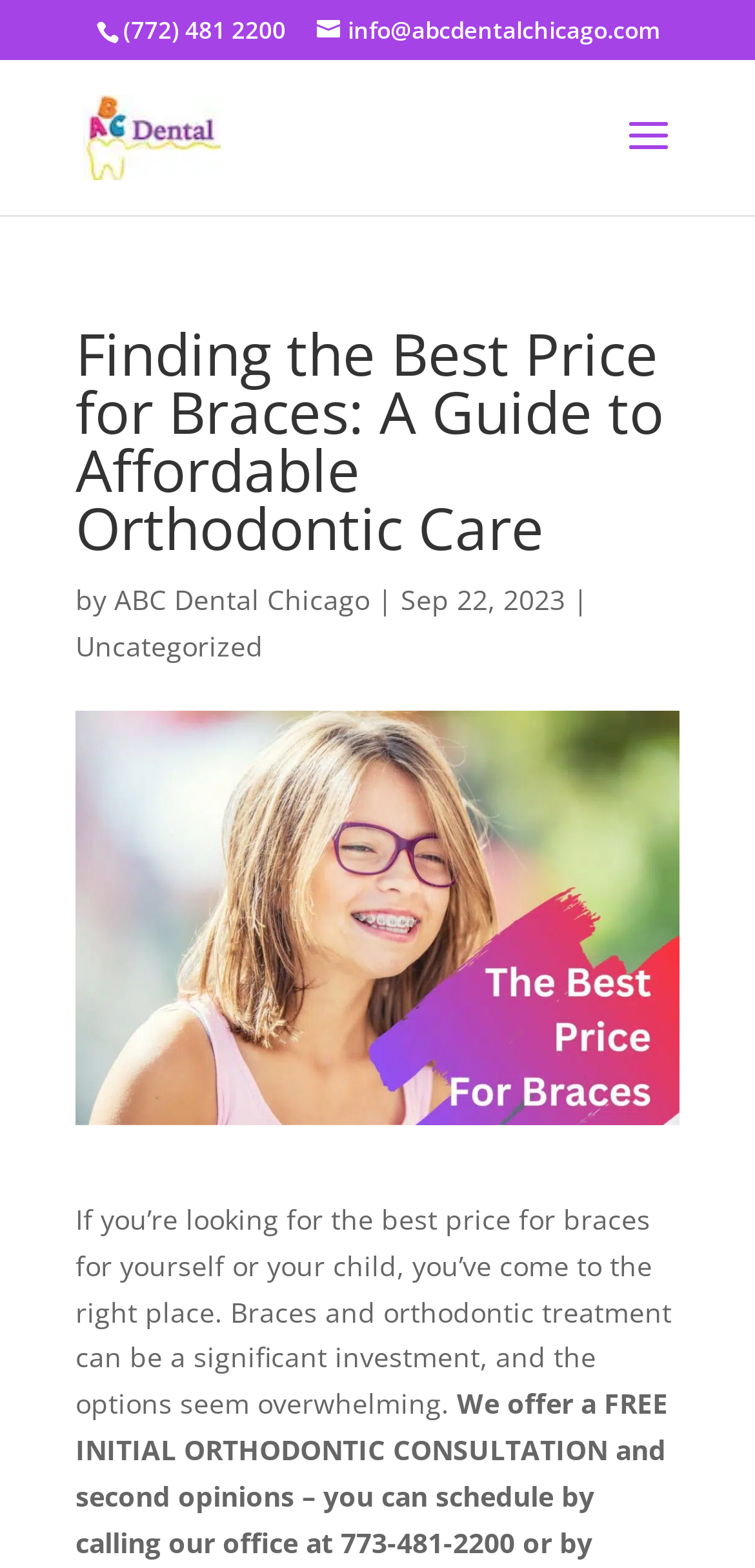What is the email address to contact for orthodontic consultation?
Refer to the image and answer the question using a single word or phrase.

info@abcdentalchicago.com